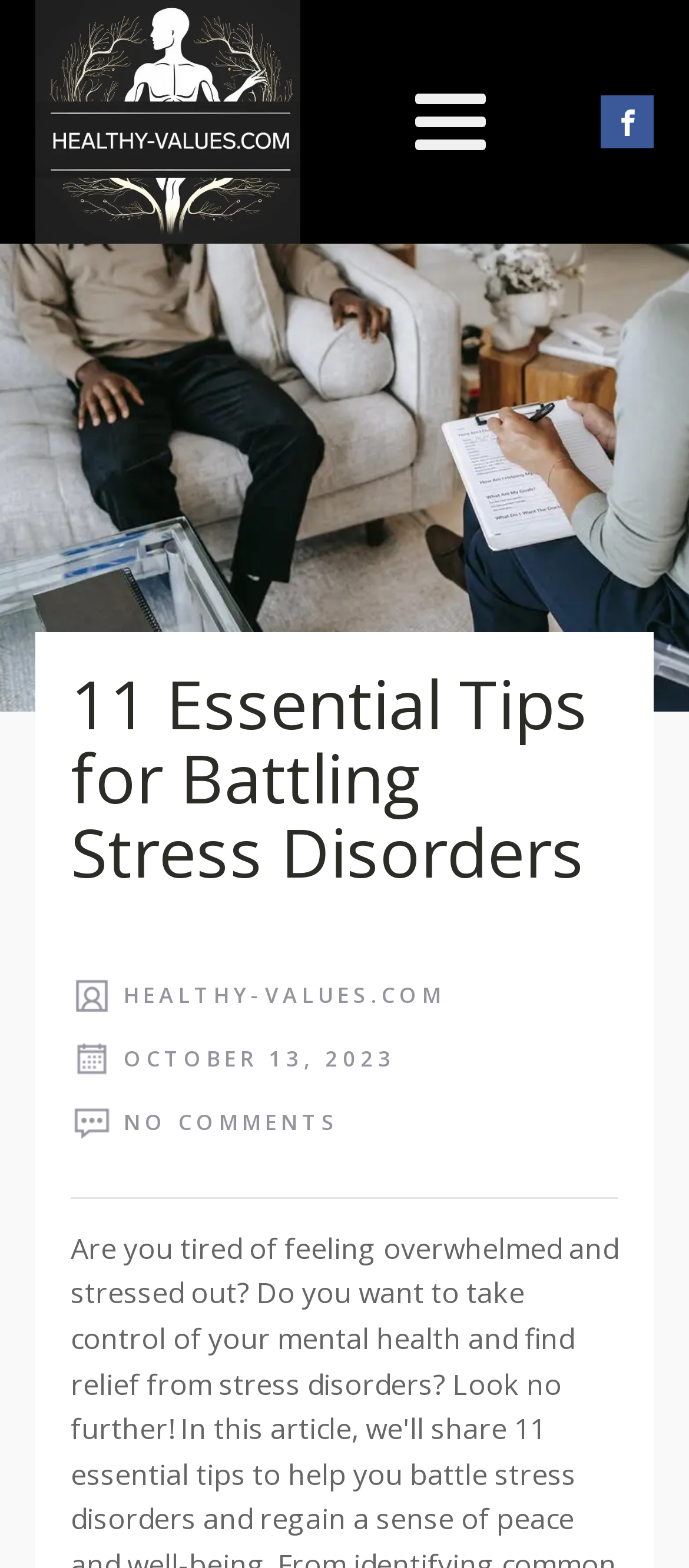What is the website's name?
Please provide a single word or phrase as your answer based on the image.

HEALTHY-VALUES.COM